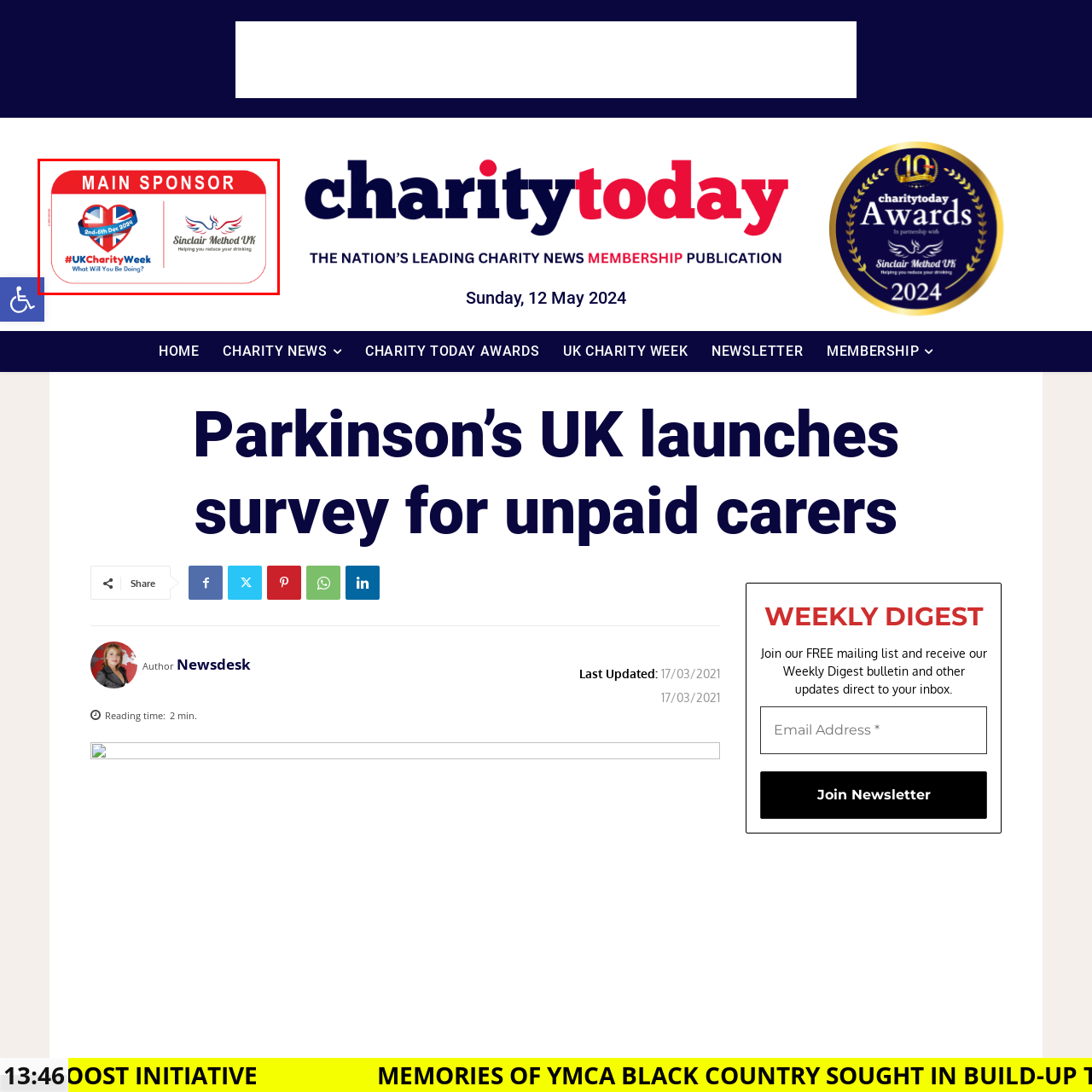What is the name of the organization showcased on the right side of the banner?
Inspect the image enclosed within the red bounding box and provide a detailed answer to the question, using insights from the image.

The organization's logo is displayed on the right side of the banner, accompanied by the tagline 'Helping you reduce your drinking'. The logo is identified as belonging to Sinclair Method UK.